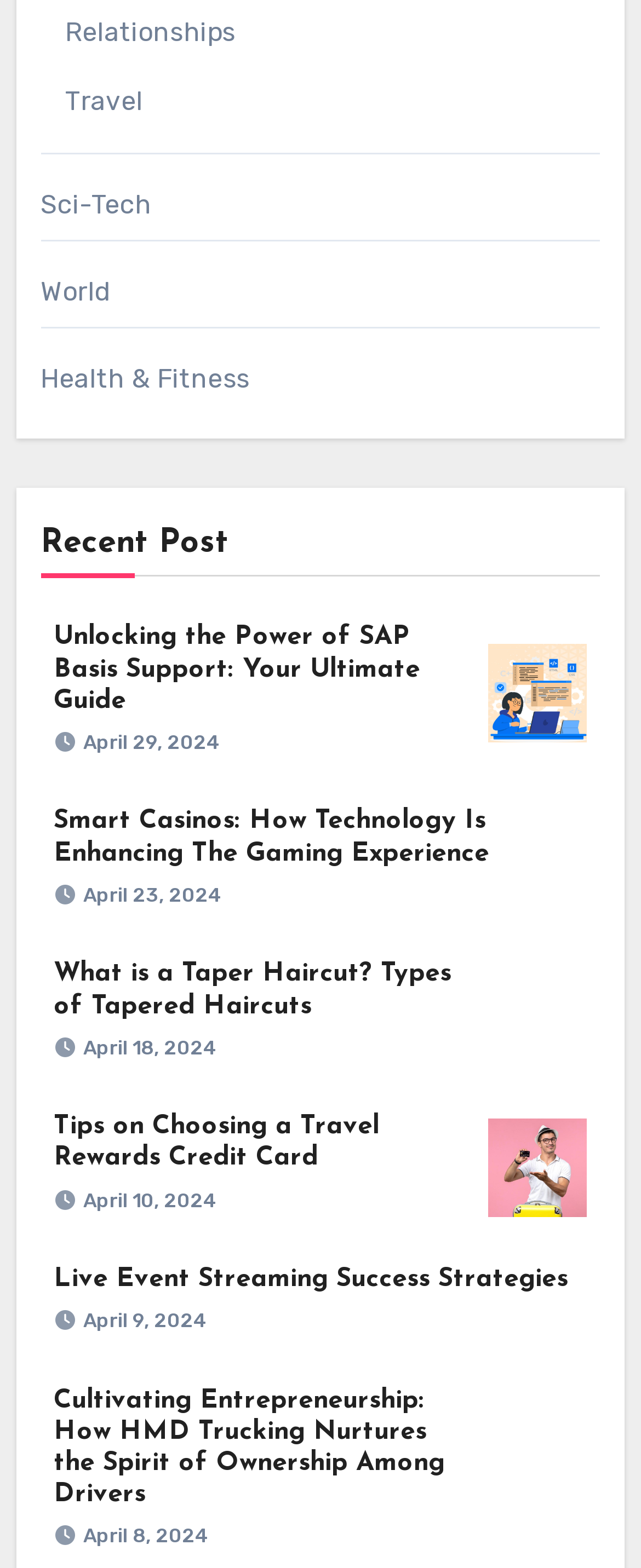Reply to the question with a brief word or phrase: What is the date of the second article?

April 23, 2024